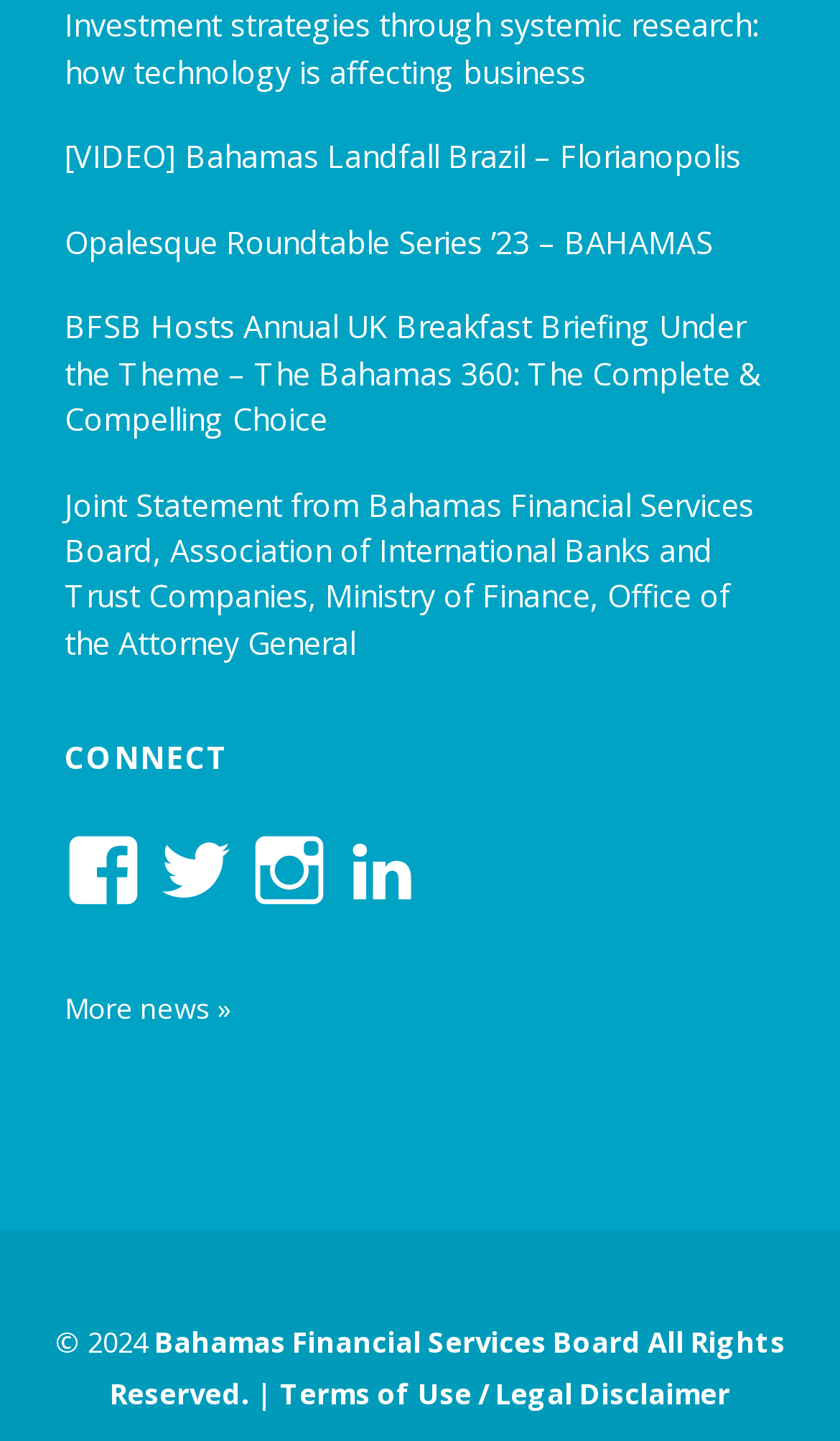Respond with a single word or phrase to the following question: What is the theme of the BFSB UK Breakfast Briefing?

The Bahamas 360